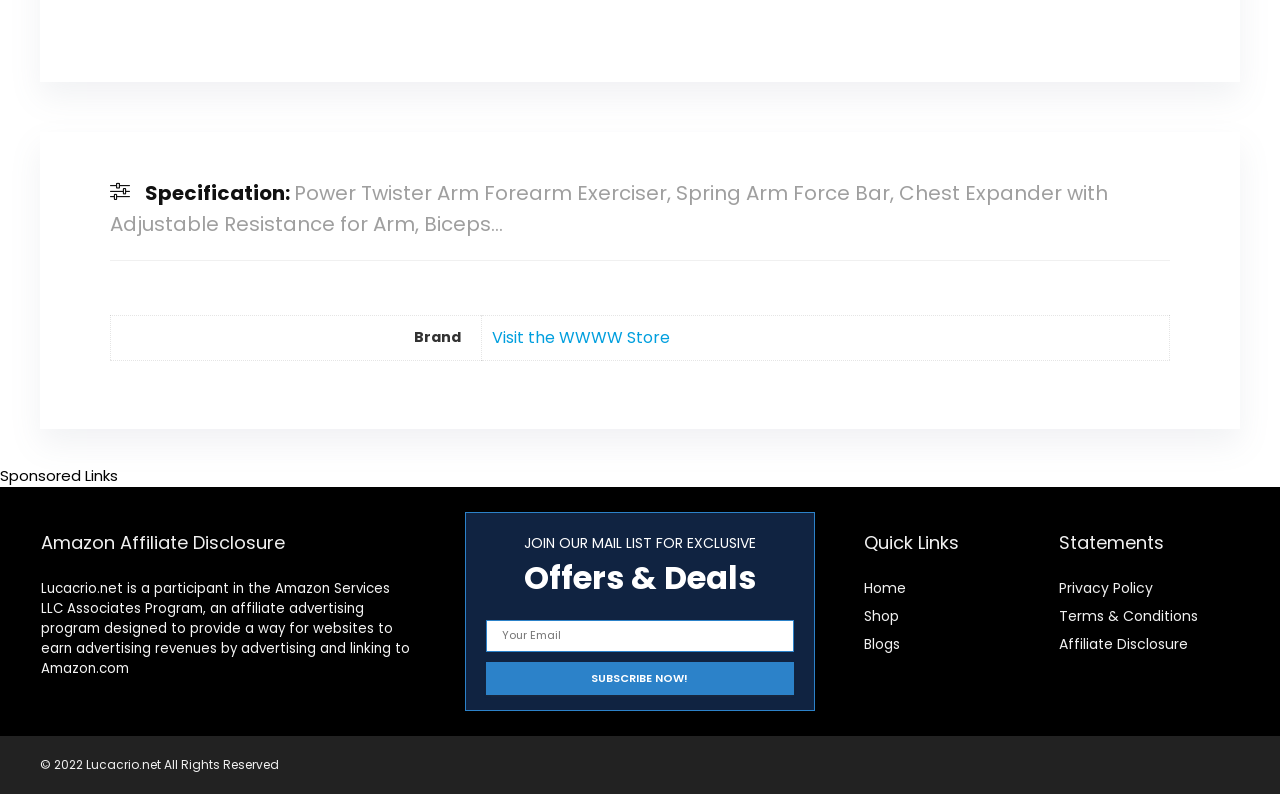What is the name of the product being described?
From the details in the image, answer the question comprehensively.

The product name is obtained from the heading element at the top of the webpage, which contains the text 'Specification: Power Twister Arm Forearm Exerciser, Spring Arm Force Bar, Chest Expander with Adjustable Resistance for Arm, Biceps…'.